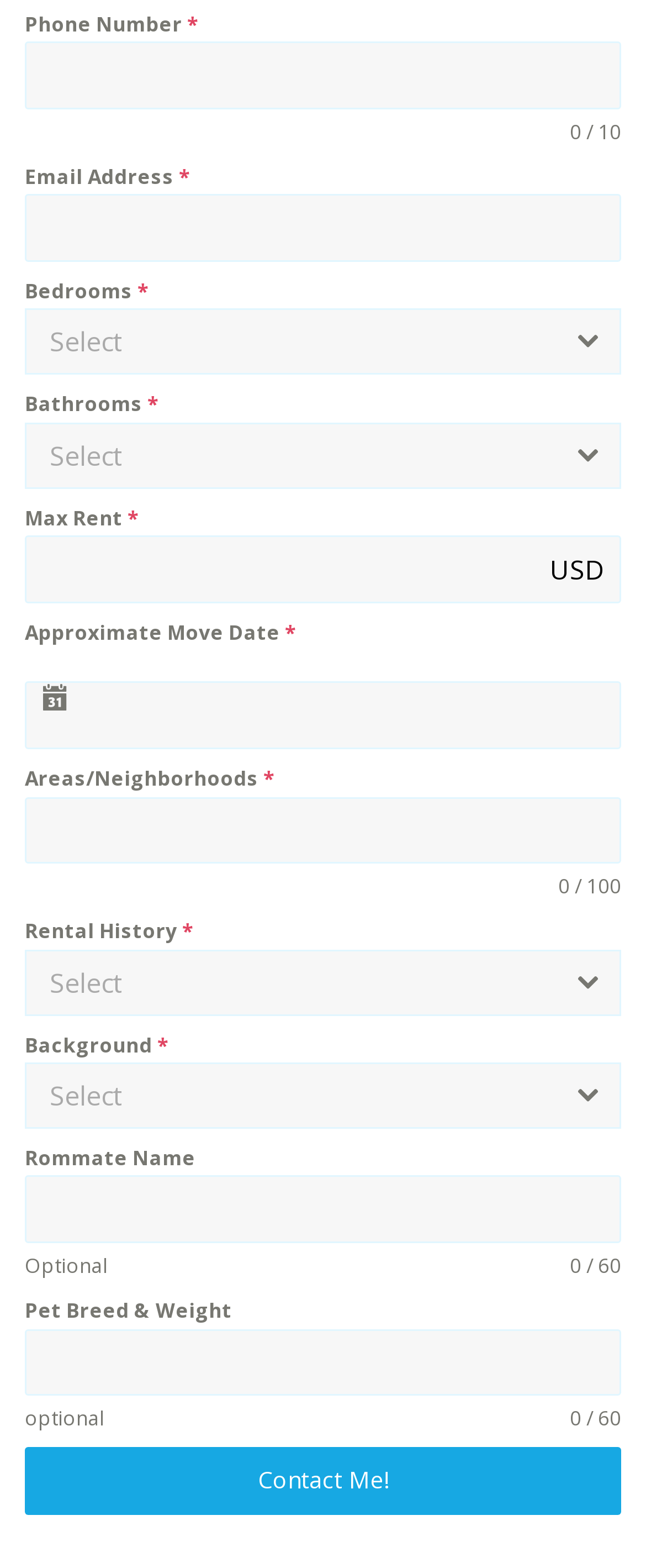Locate the bounding box coordinates of the area you need to click to fulfill this instruction: 'Input max rent'. The coordinates must be in the form of four float numbers ranging from 0 to 1: [left, top, right, bottom].

[0.038, 0.342, 0.962, 0.385]